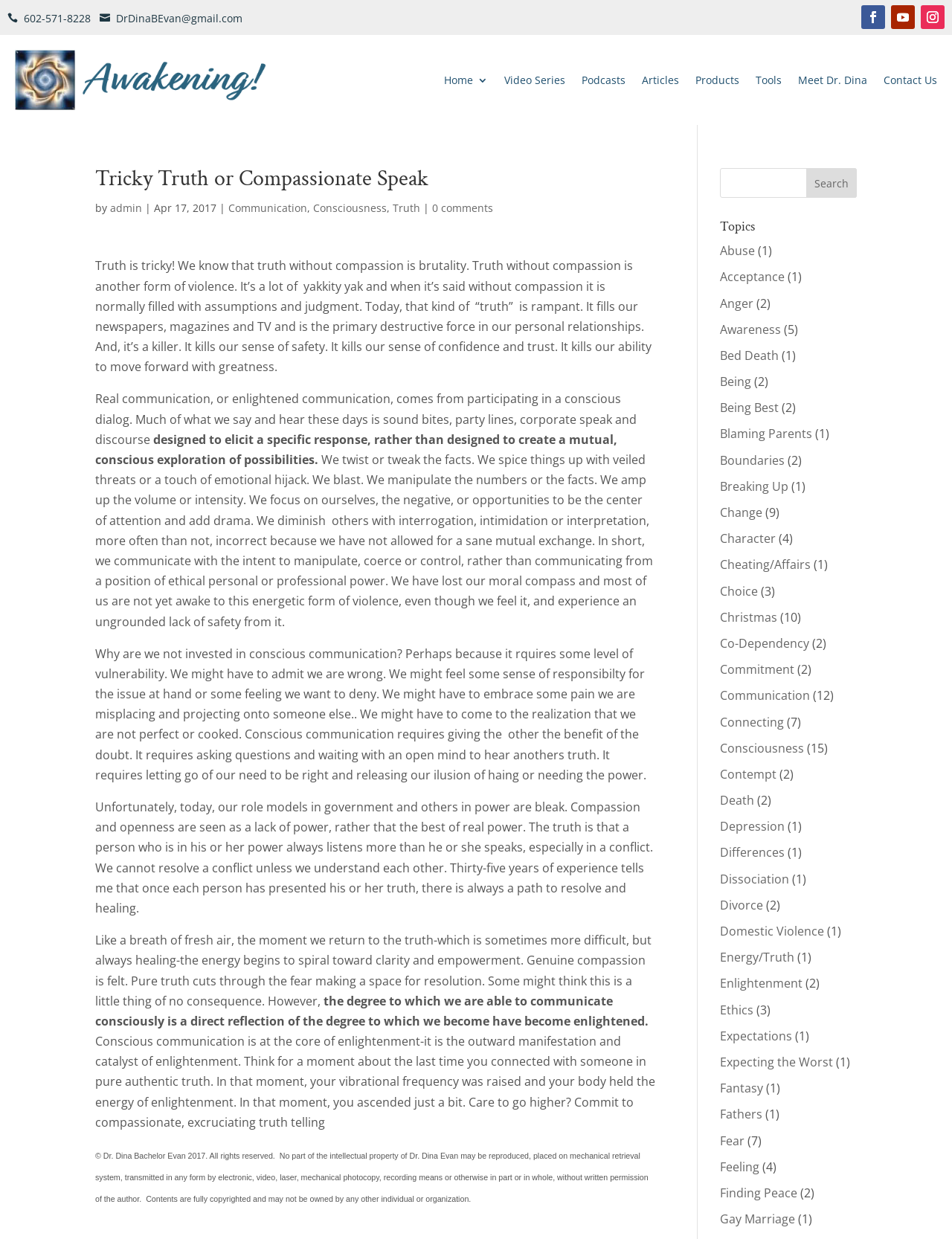Please locate the UI element described by "Meet Dr. Dina" and provide its bounding box coordinates.

[0.838, 0.04, 0.911, 0.089]